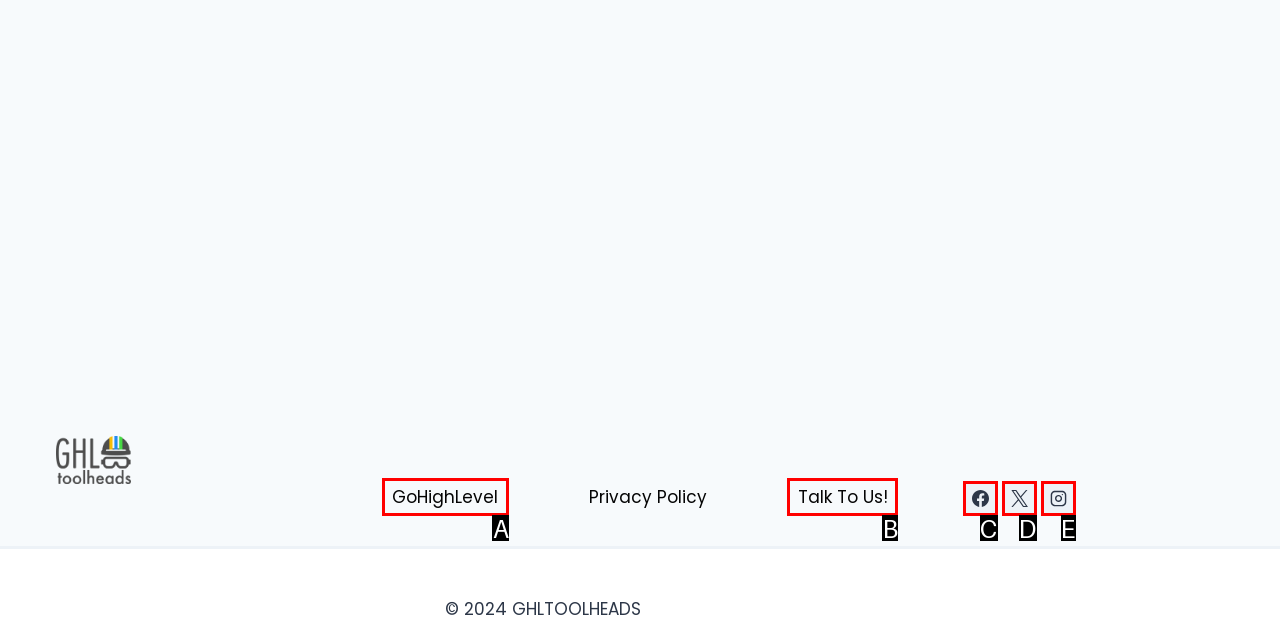Given the description: Erb’s Palsy, identify the matching option. Answer with the corresponding letter.

None